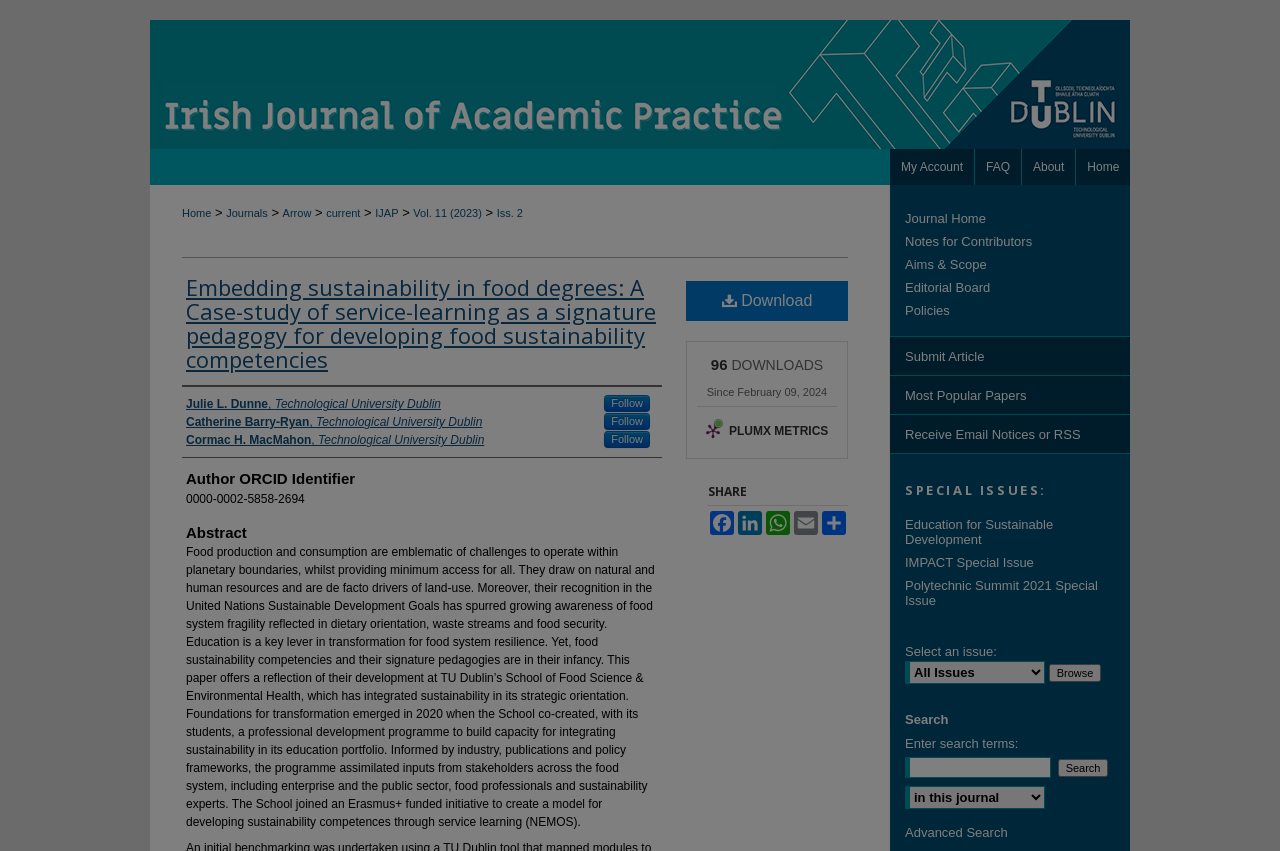Provide the bounding box coordinates of the HTML element described by the text: "Vol. 11 (2023)". The coordinates should be in the format [left, top, right, bottom] with values between 0 and 1.

[0.323, 0.243, 0.376, 0.257]